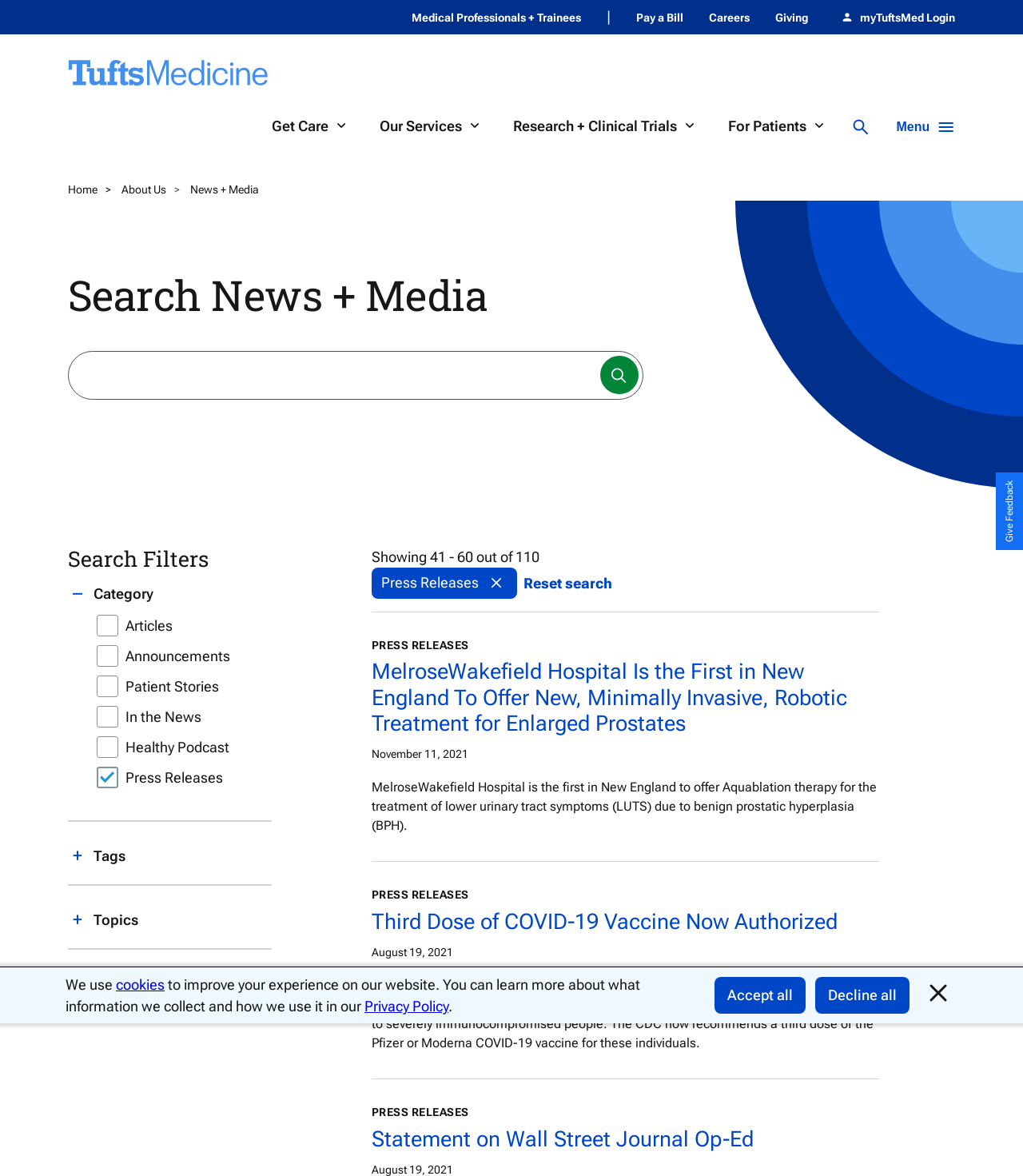Respond to the following query with just one word or a short phrase: 
What is the purpose of the 'Get Care' button?

To get care